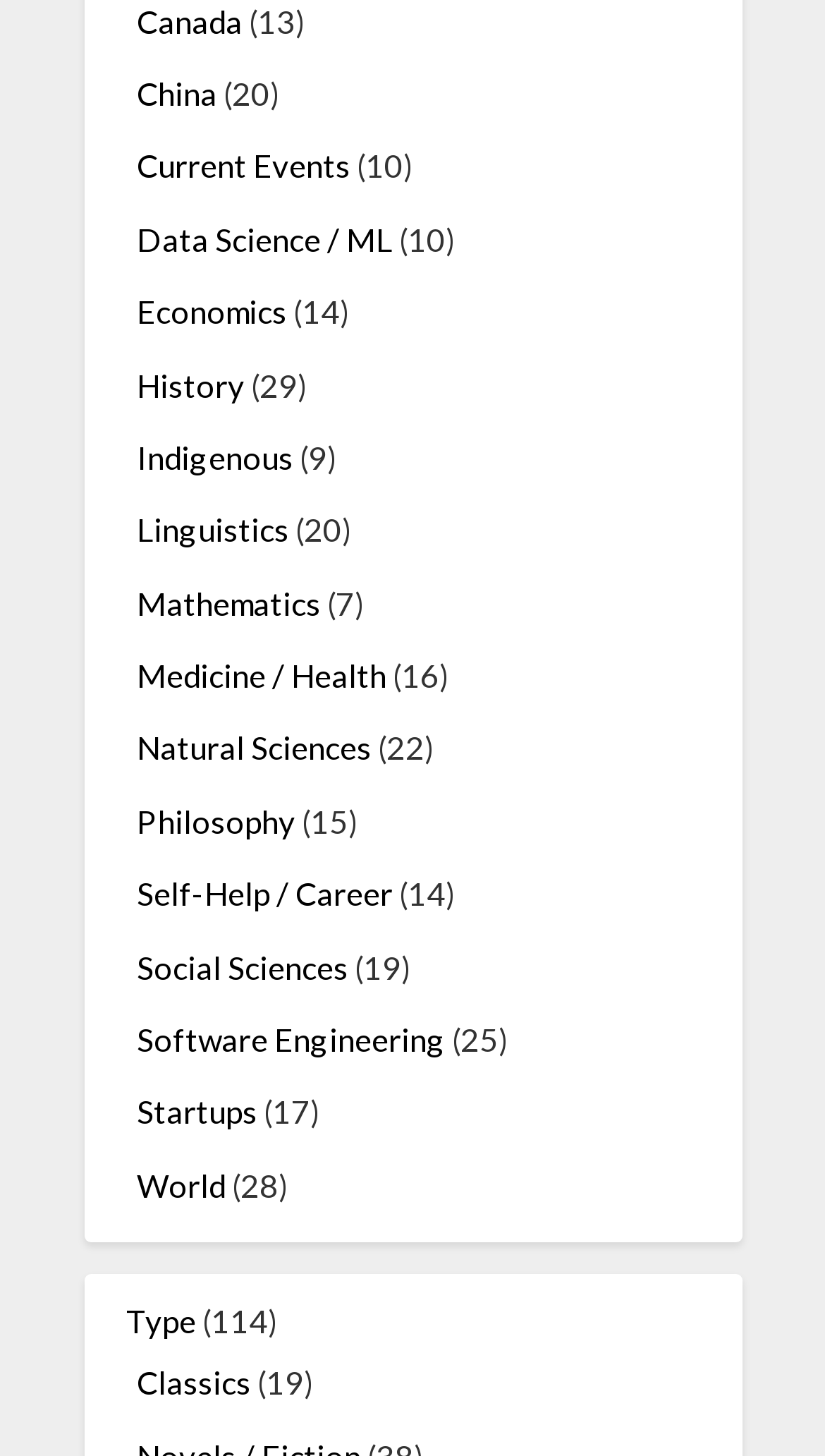Answer the question in a single word or phrase:
What is the first country listed?

Canada